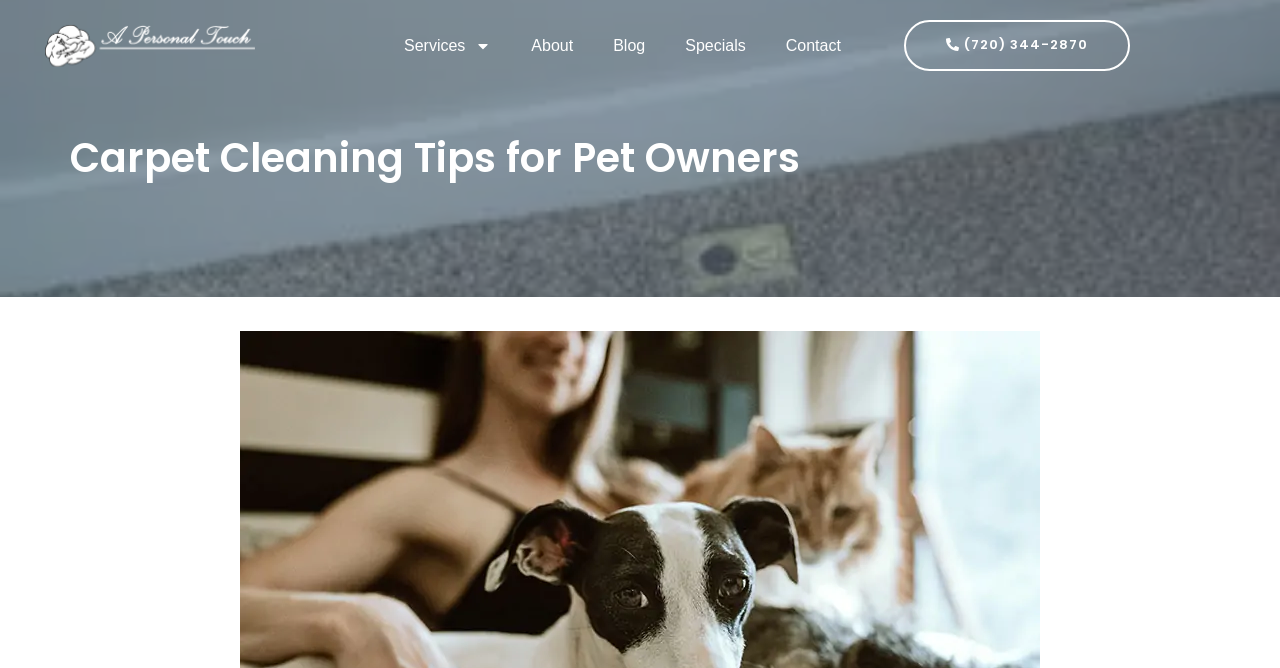What is the phone number?
Based on the image, answer the question with as much detail as possible.

The phone number is located at the top-right corner of the webpage, which is (720) 344-2870. This phone number is likely for customers to contact the company for inquiries or services.